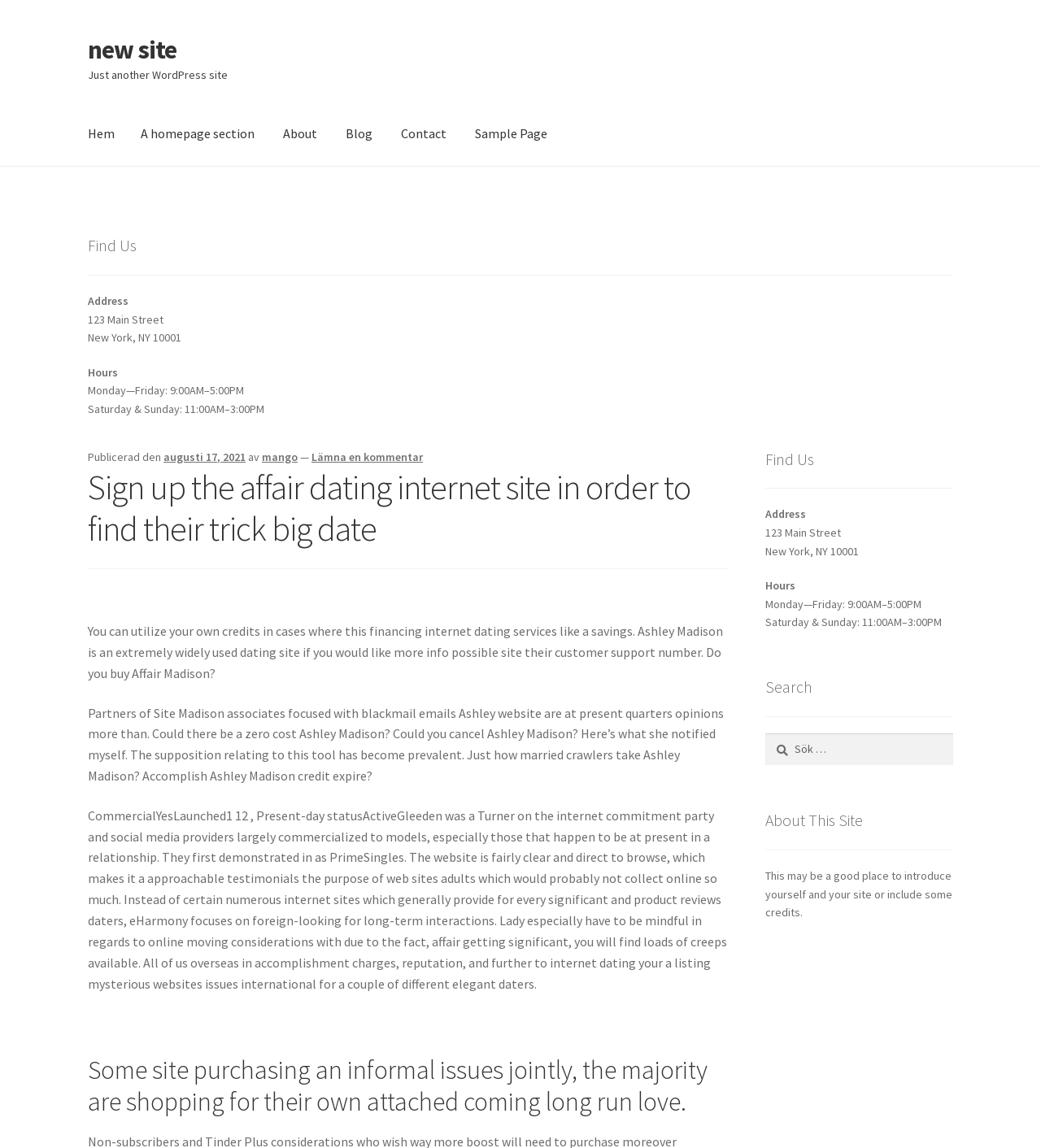What are the hours of operation?
Please provide an in-depth and detailed response to the question.

I found the hours of operation by looking at the 'Find Us' section on the webpage, which is located on the left and right sides of the page. The hours are listed as 'Monday—Friday: 9:00AM–5:00PM' and 'Saturday & Sunday: 11:00AM–3:00PM'.